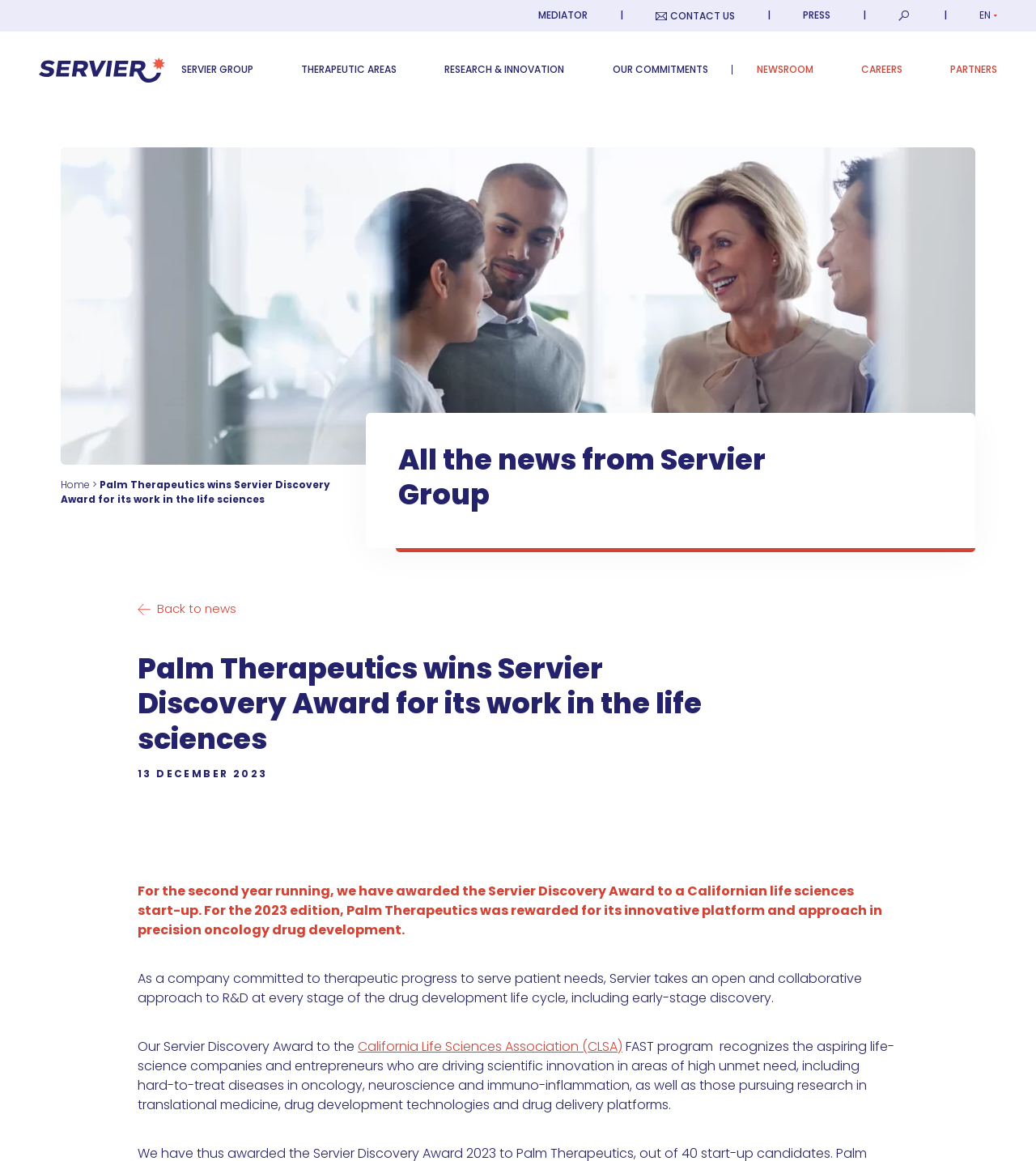From the element description: "DOE Joint Genome Institute", extract the bounding box coordinates of the UI element. The coordinates should be expressed as four float numbers between 0 and 1, in the order [left, top, right, bottom].

None